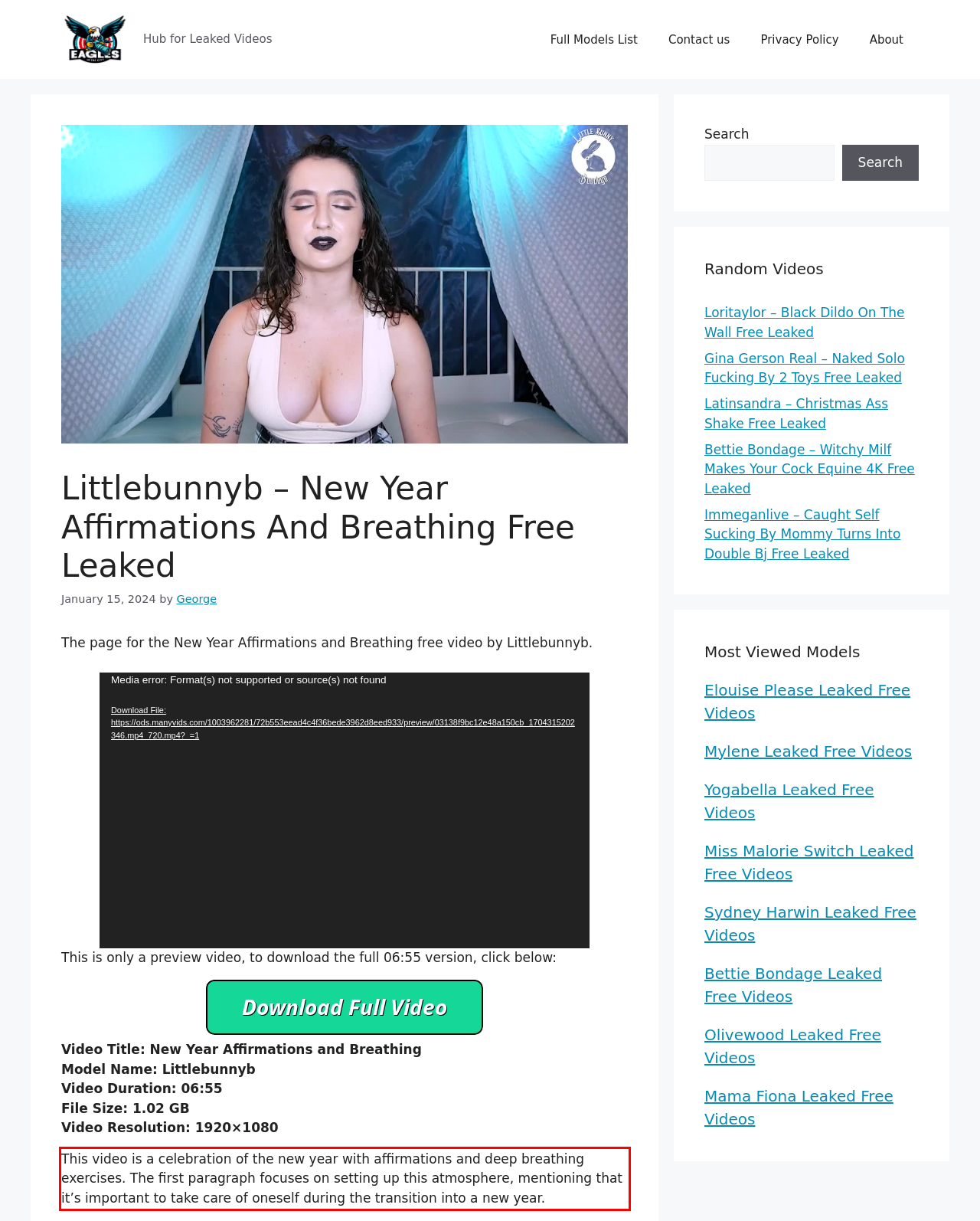Given the screenshot of the webpage, identify the red bounding box, and recognize the text content inside that red bounding box.

This video is a celebration of the new year with affirmations and deep breathing exercises. The first paragraph focuses on setting up this atmosphere, mentioning that it’s important to take care of oneself during the transition into a new year.